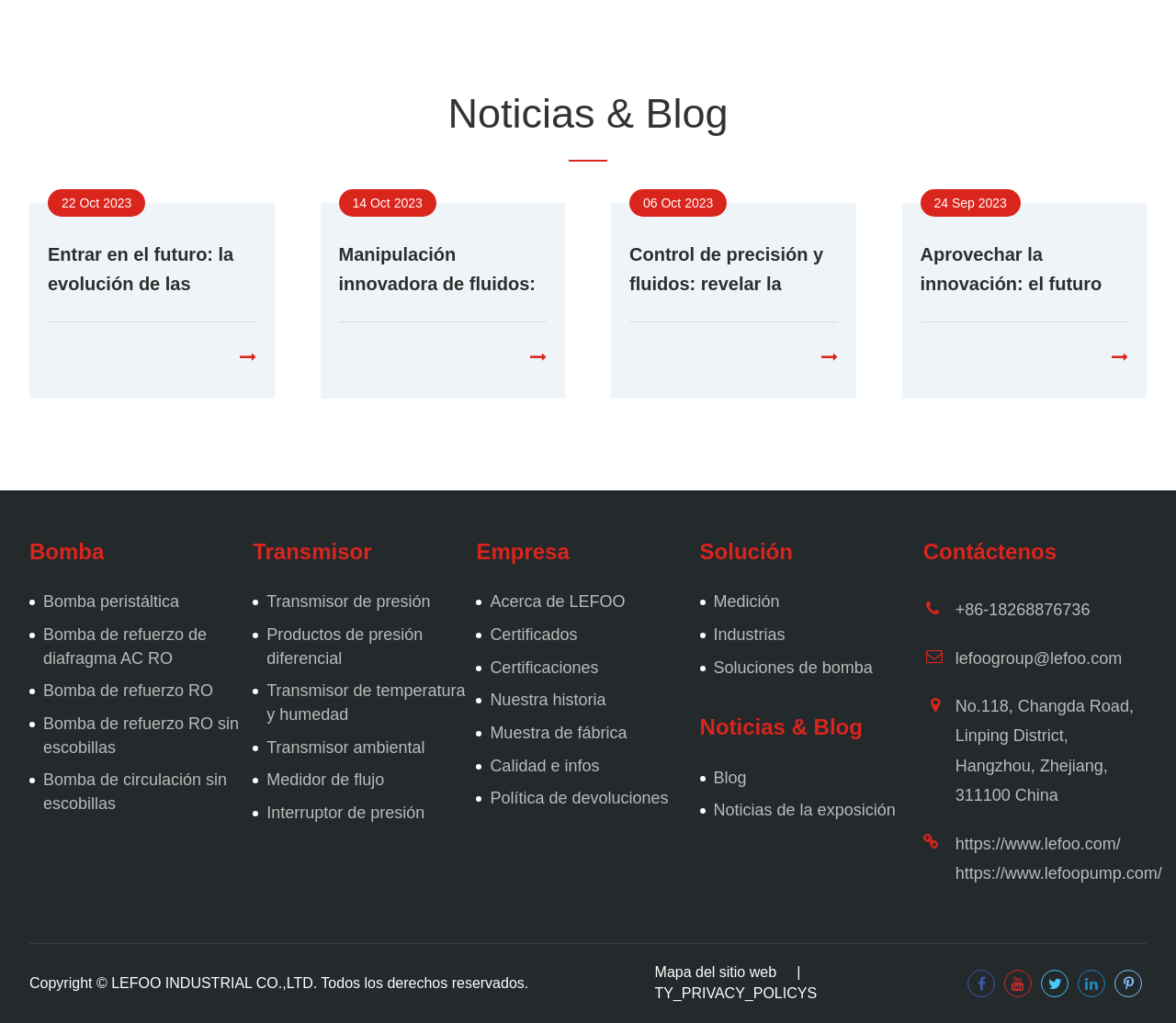What is the purpose of the 'Solución' section?
Refer to the image and answer the question using a single word or phrase.

To provide solutions for industries